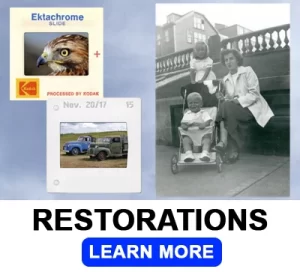What is the purpose of the 'LEARN MORE' button?
Refer to the image and provide a thorough answer to the question.

The 'LEARN MORE' button is placed below the text 'RESTORATIONS' to encourage viewers to explore the options of photo restoration services offered by the Lethbridge Photo Lab, implying that the button will lead to more information about the services.